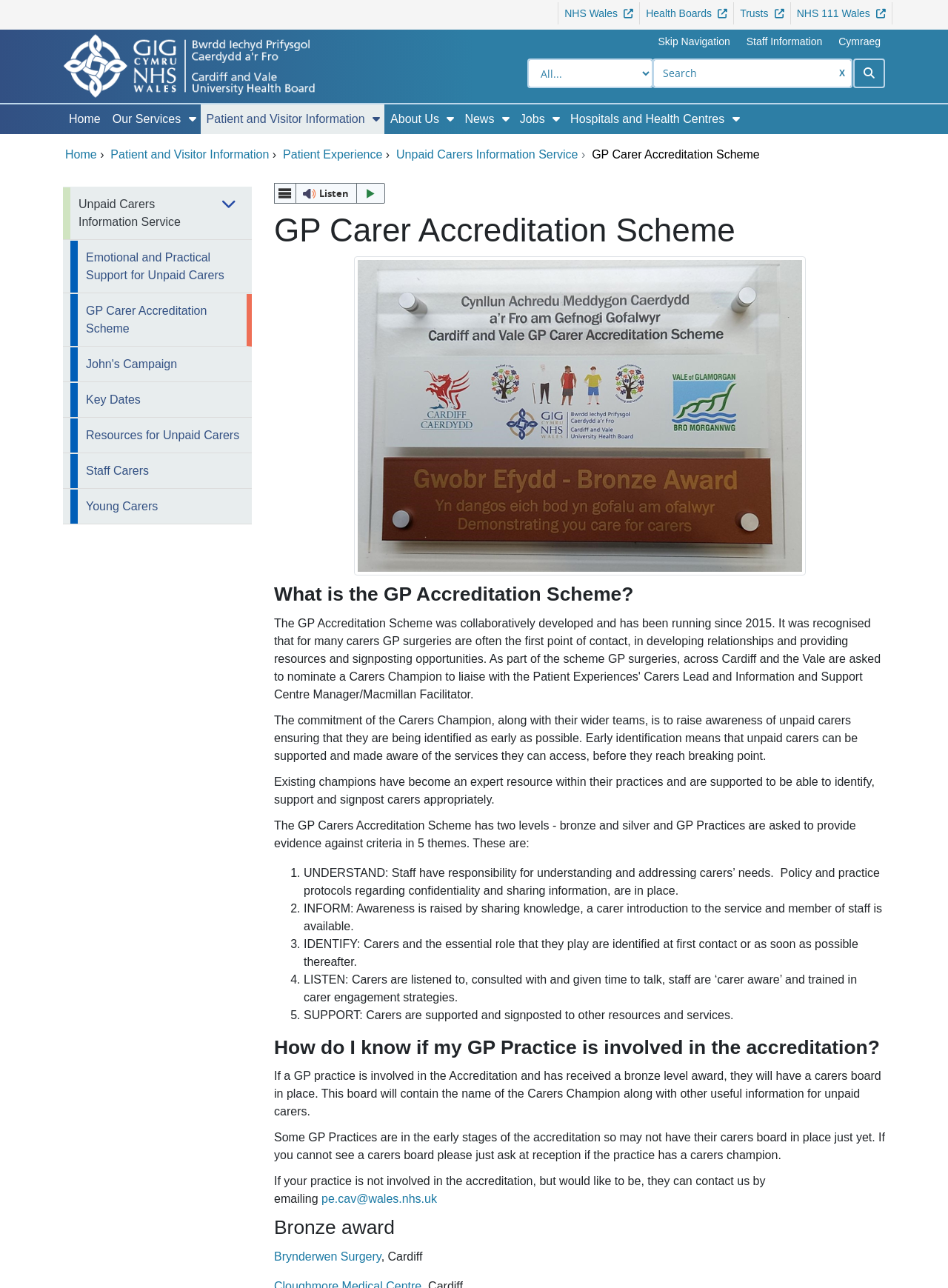Can you show the bounding box coordinates of the region to click on to complete the task described in the instruction: "Search for something"?

[0.688, 0.045, 0.899, 0.068]